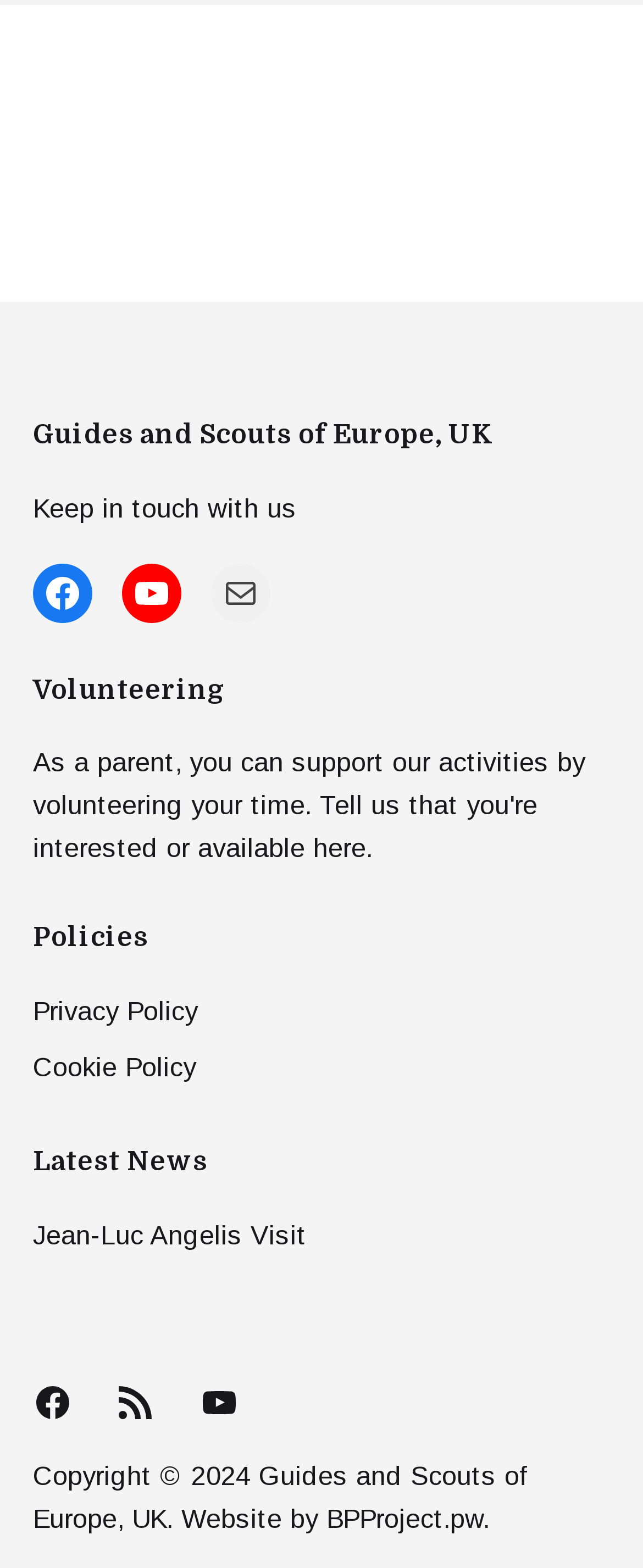Based on the description "Jean-Luc Angelis Visit", find the bounding box of the specified UI element.

[0.051, 0.778, 0.477, 0.797]